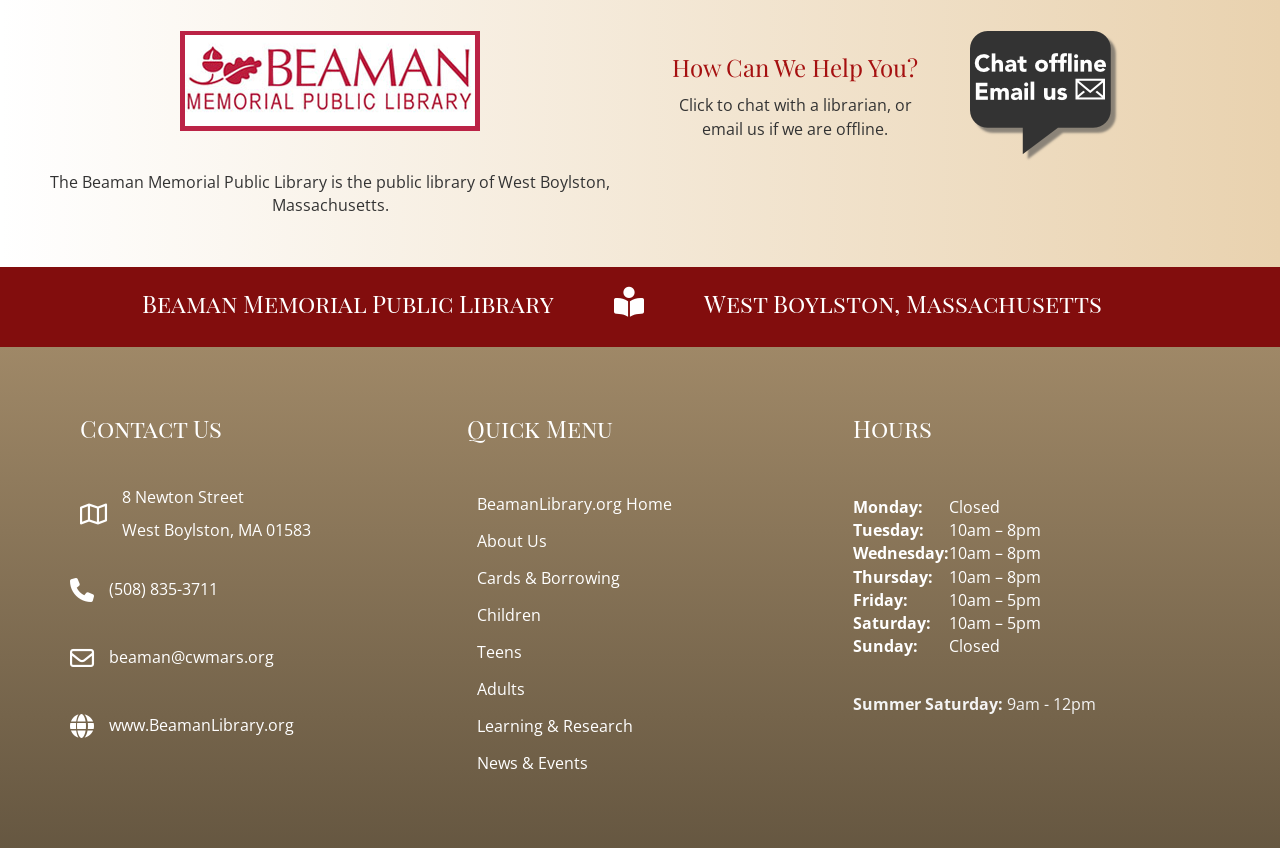Identify the bounding box coordinates for the element you need to click to achieve the following task: "Check the library hours". Provide the bounding box coordinates as four float numbers between 0 and 1, in the form [left, top, right, bottom].

[0.667, 0.585, 0.813, 0.776]